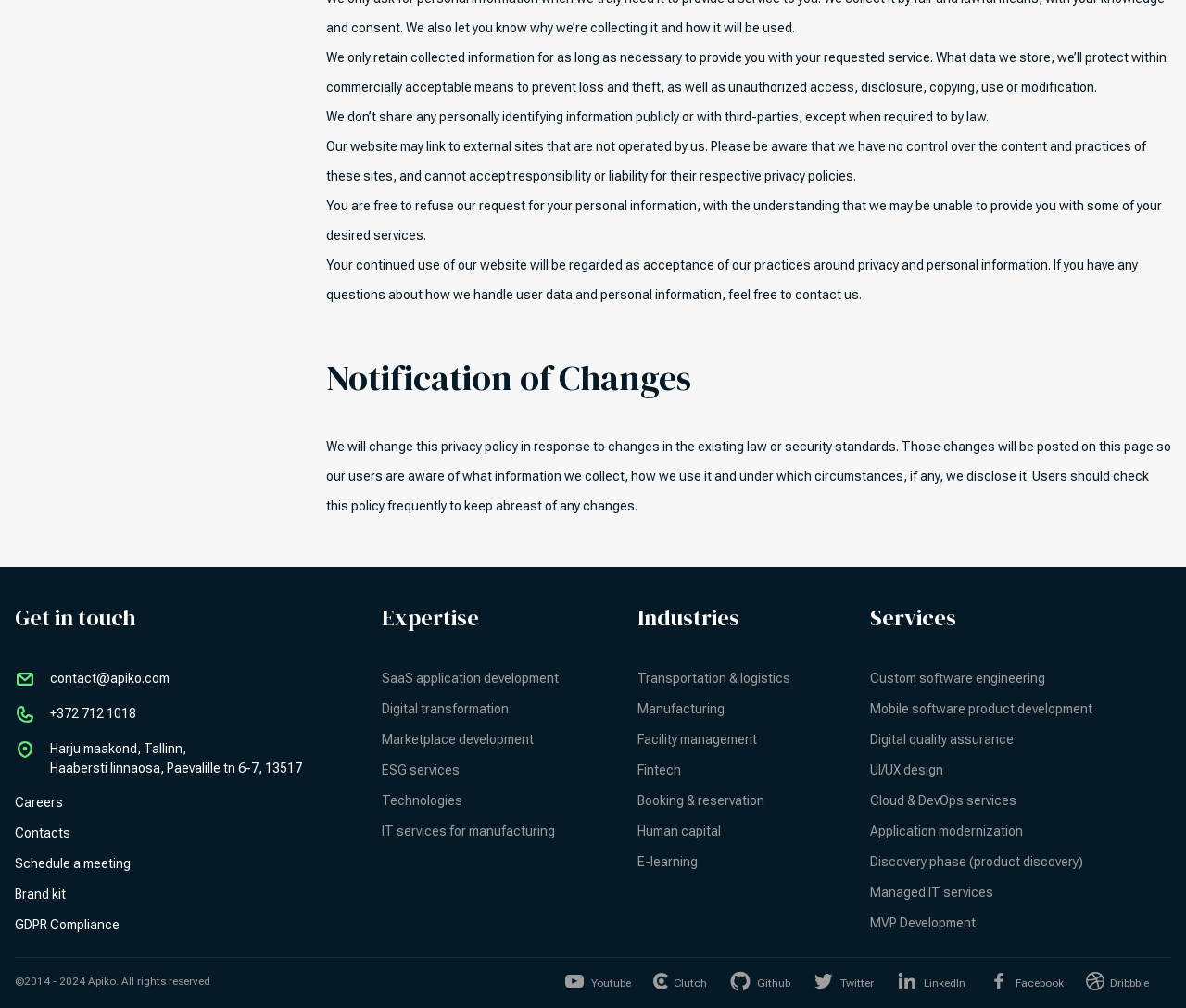Can you find the bounding box coordinates for the element to click on to achieve the instruction: "Contact us via email"?

[0.042, 0.664, 0.143, 0.683]